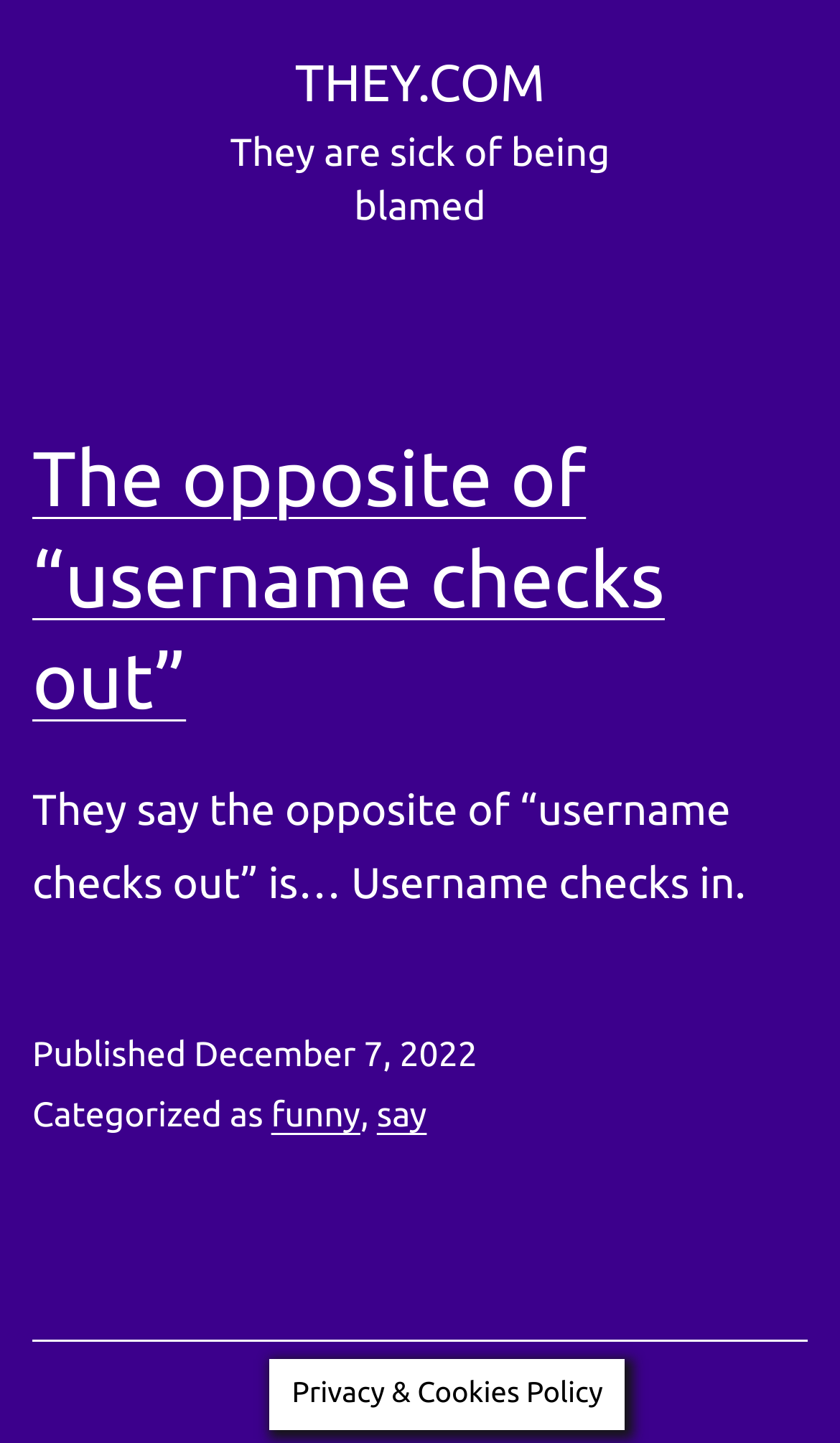Extract the bounding box for the UI element that matches this description: "say".

[0.449, 0.759, 0.508, 0.786]